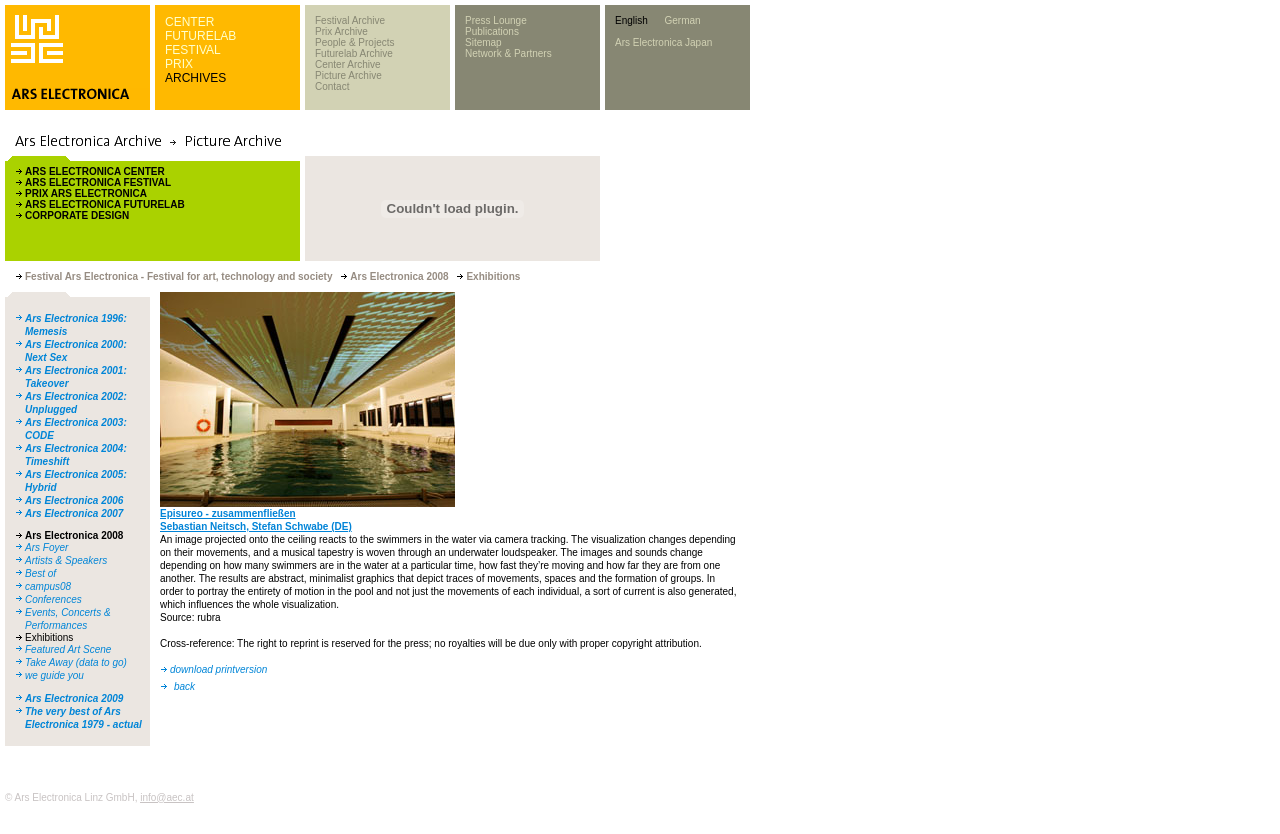Determine the bounding box coordinates of the clickable element to achieve the following action: 'Click the 'Contact' link'. Provide the coordinates as four float values between 0 and 1, formatted as [left, top, right, bottom].

[0.246, 0.097, 0.273, 0.11]